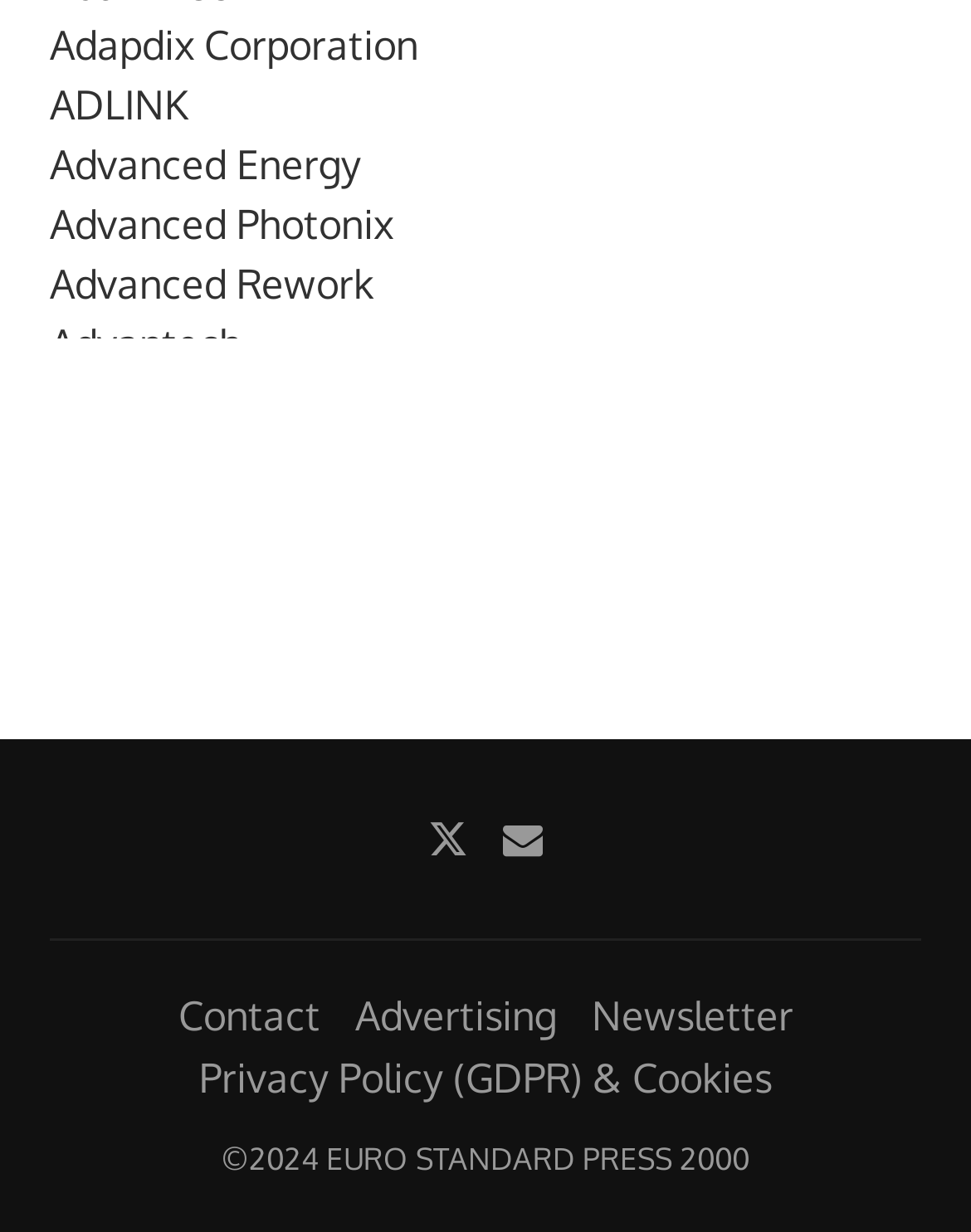Highlight the bounding box of the UI element that corresponds to this description: "Allegro MicroSystems".

[0.051, 0.356, 0.454, 0.396]